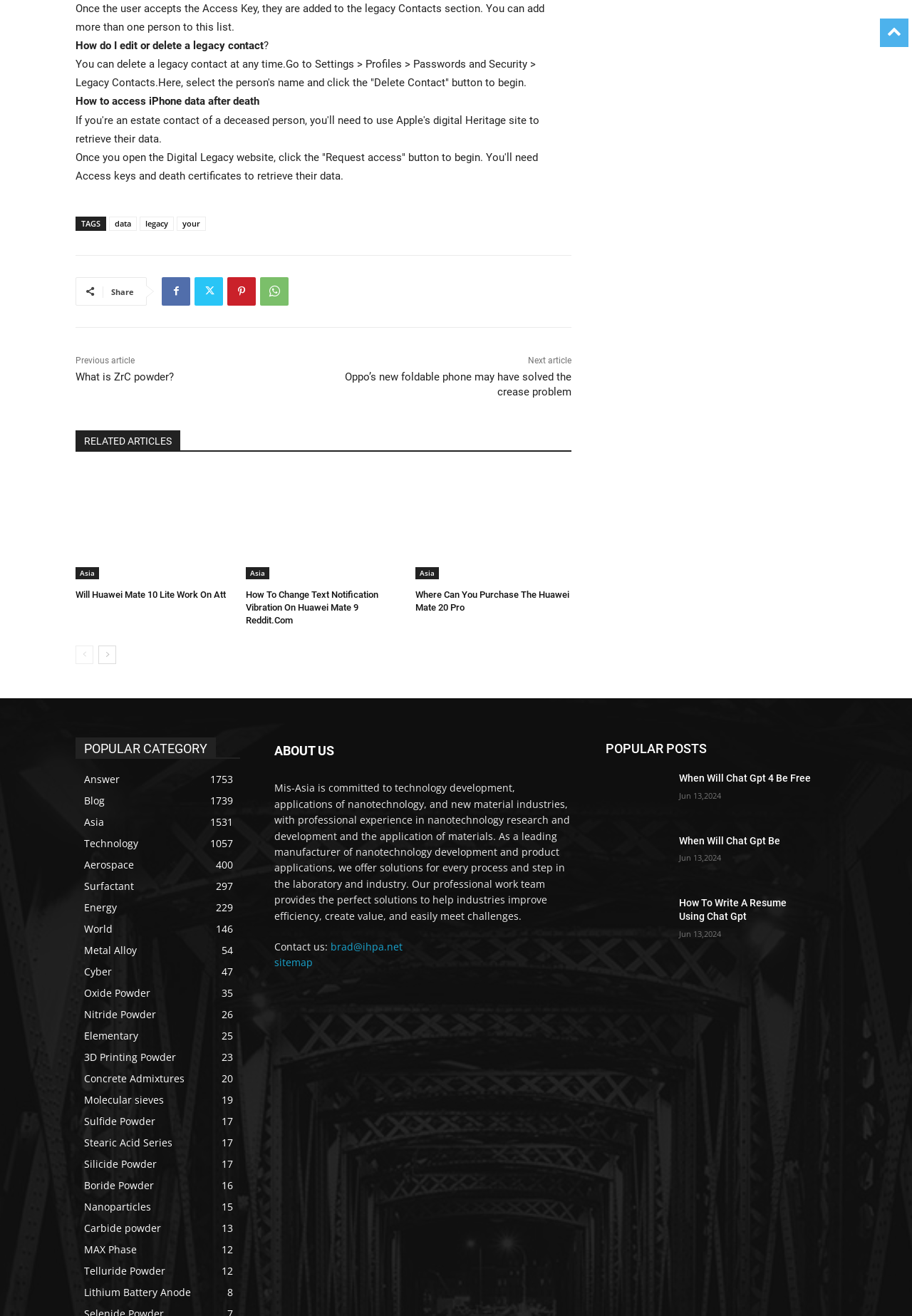What is the category of the article 'Will Huawei Mate 10 Lite Work On Att'?
Using the screenshot, give a one-word or short phrase answer.

Asia